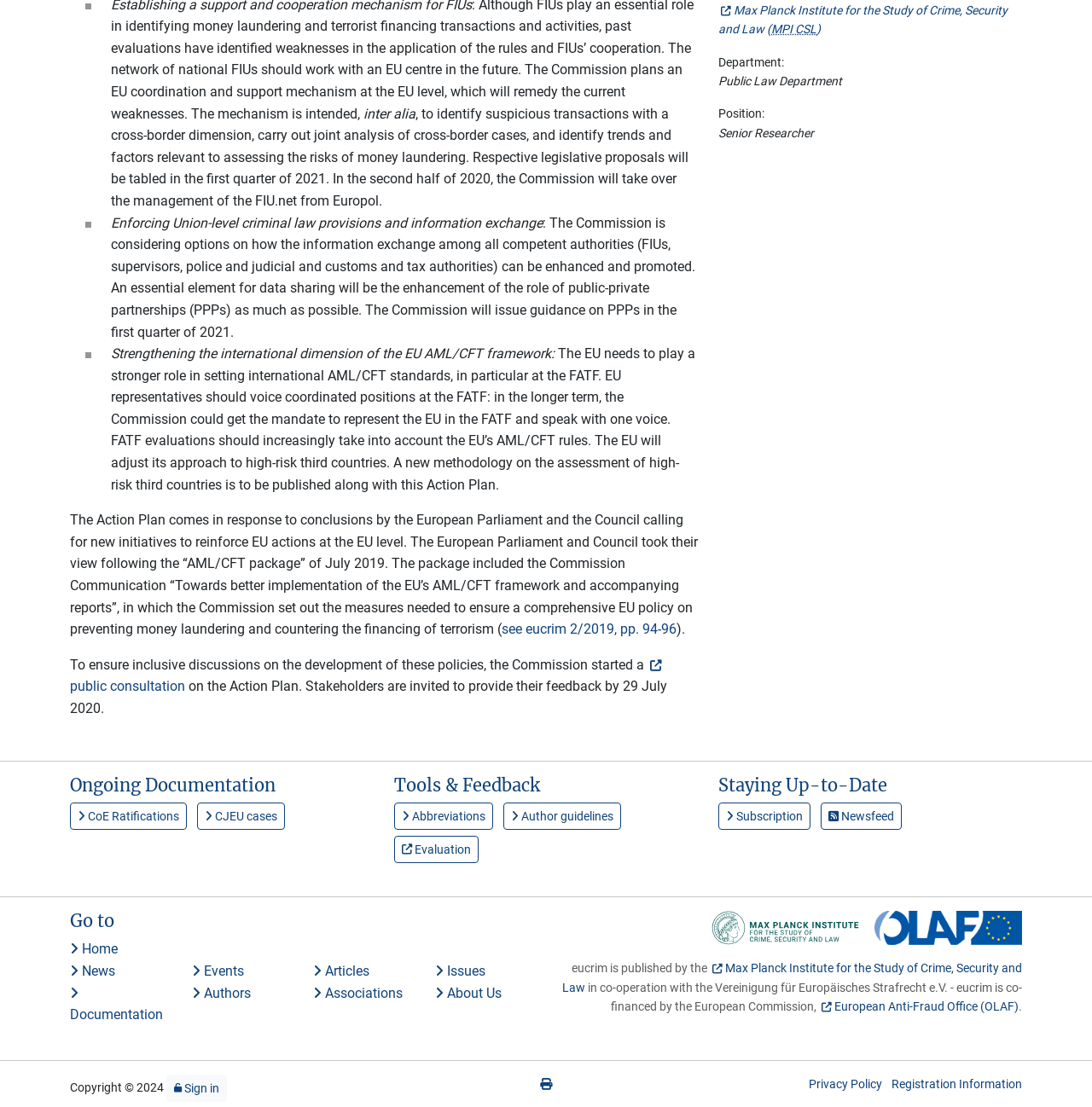Specify the bounding box coordinates of the element's region that should be clicked to achieve the following instruction: "Go to the Home page". The bounding box coordinates consist of four float numbers between 0 and 1, in the format [left, top, right, bottom].

[0.064, 0.85, 0.108, 0.865]